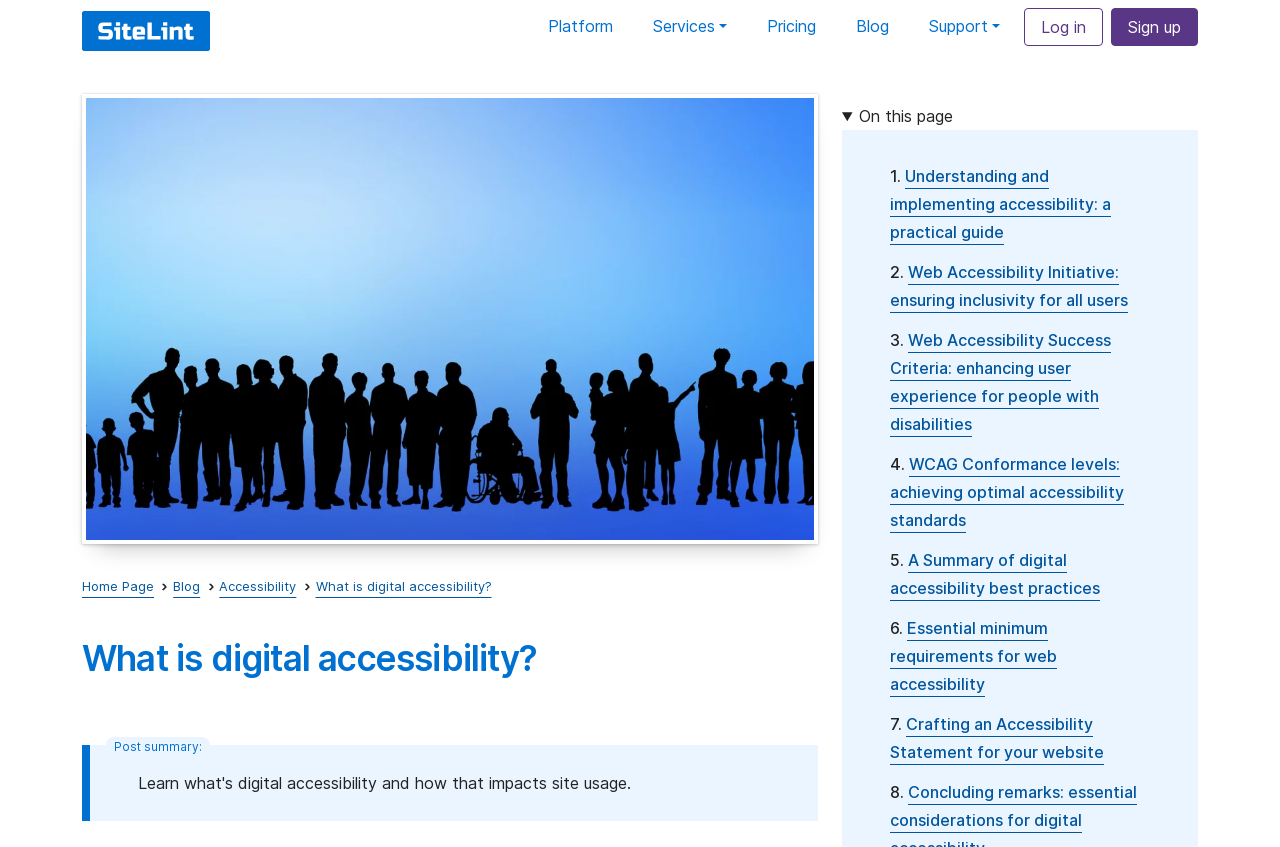Kindly determine the bounding box coordinates for the clickable area to achieve the given instruction: "Read about POLICY ANALYSIS".

None